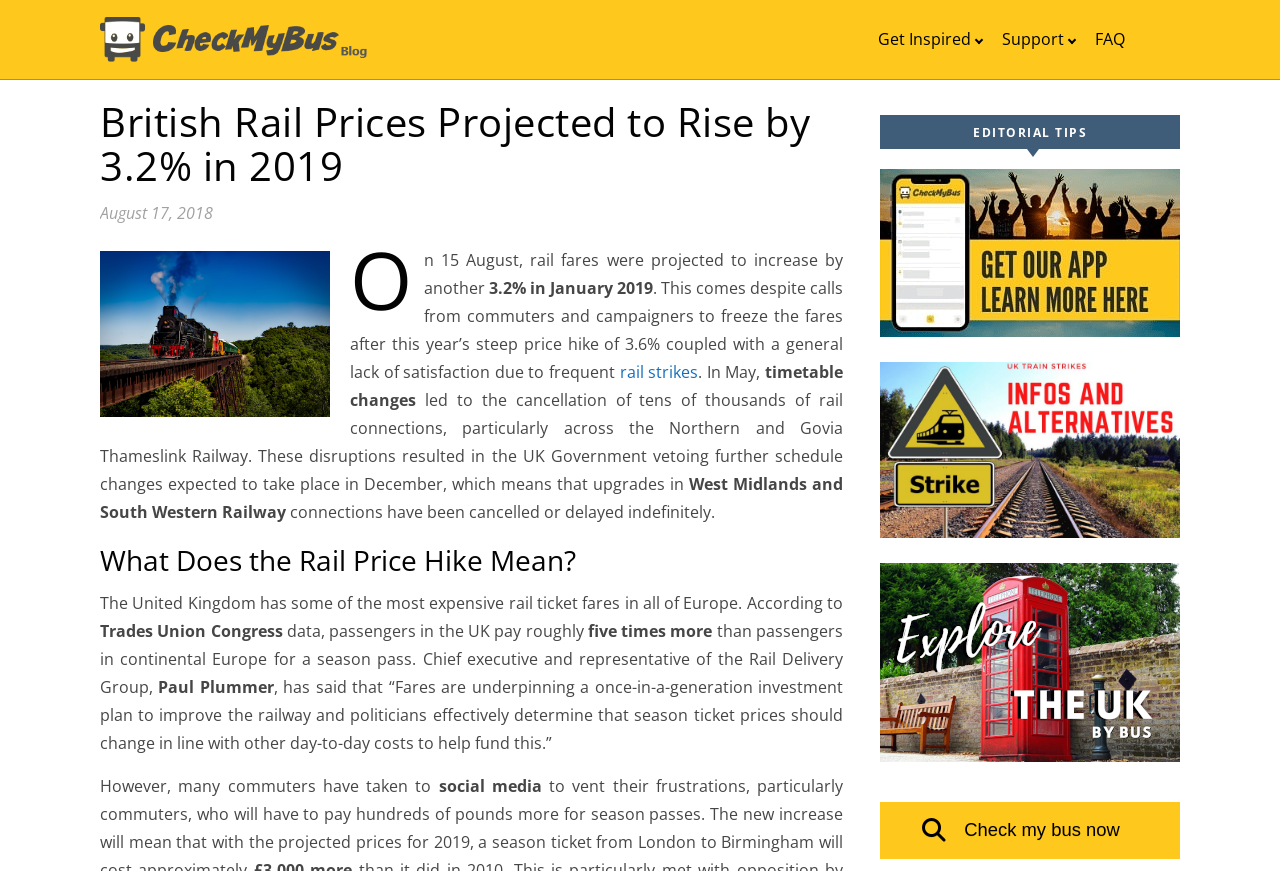Identify the bounding box coordinates of the part that should be clicked to carry out this instruction: "Learn more about 'rail strikes'".

[0.484, 0.414, 0.545, 0.439]